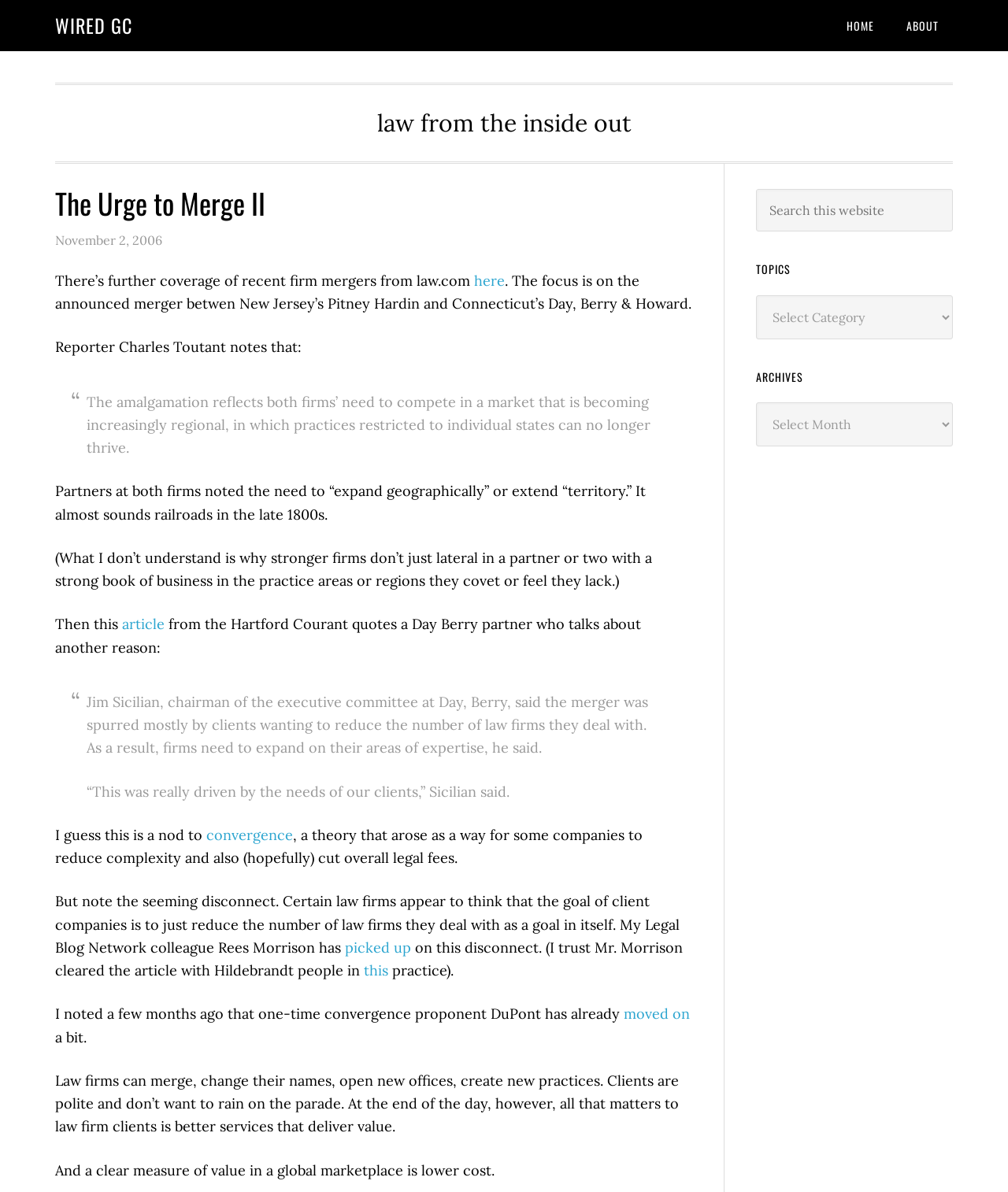Provide a one-word or one-phrase answer to the question:
What is the purpose of the search box?

To search the website